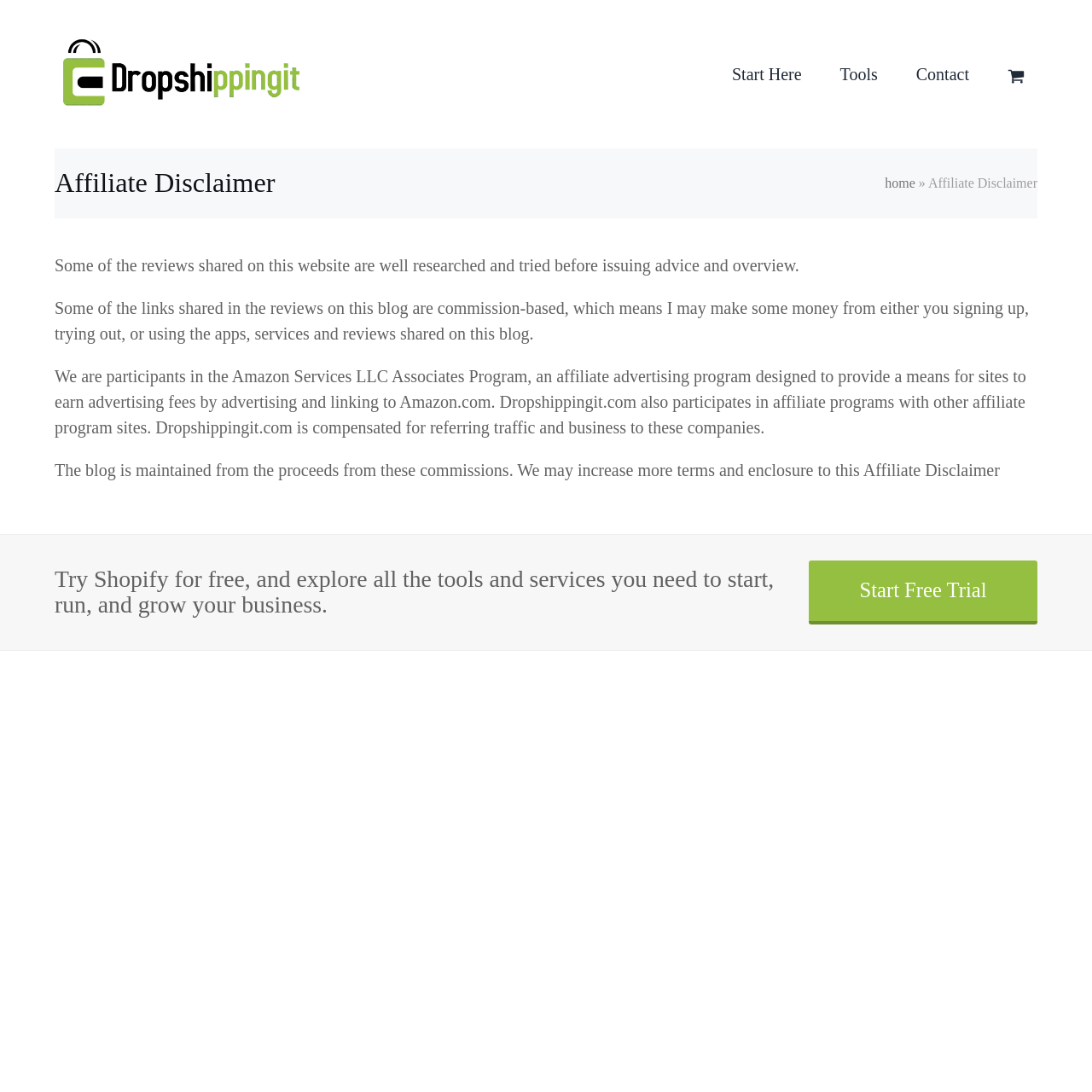Answer the question using only one word or a concise phrase: What is the name of the website?

Dropshippingit